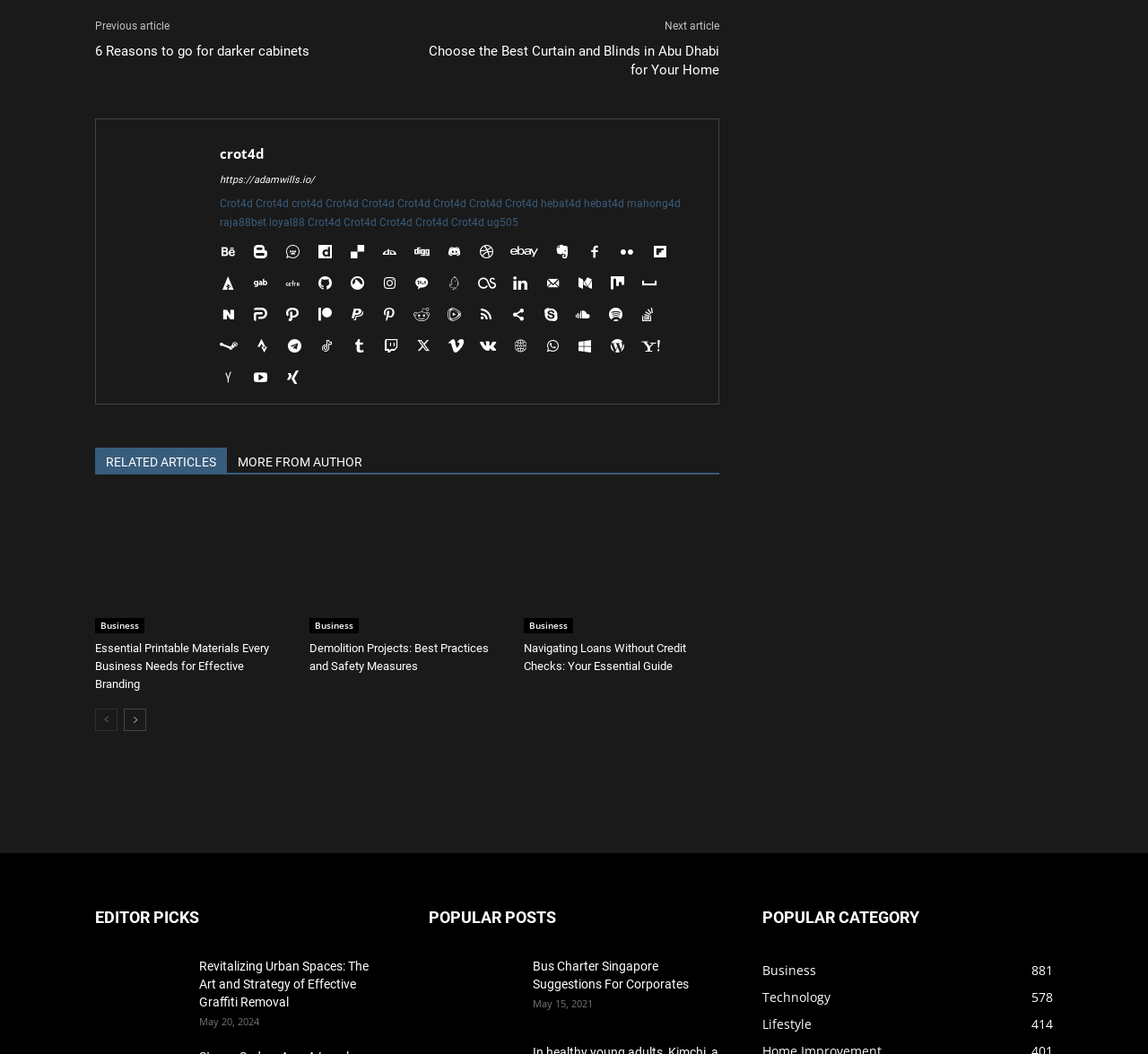Locate the bounding box coordinates of the UI element described by: "MORE FROM AUTHOR". Provide the coordinates as four float numbers between 0 and 1, formatted as [left, top, right, bottom].

[0.198, 0.425, 0.325, 0.448]